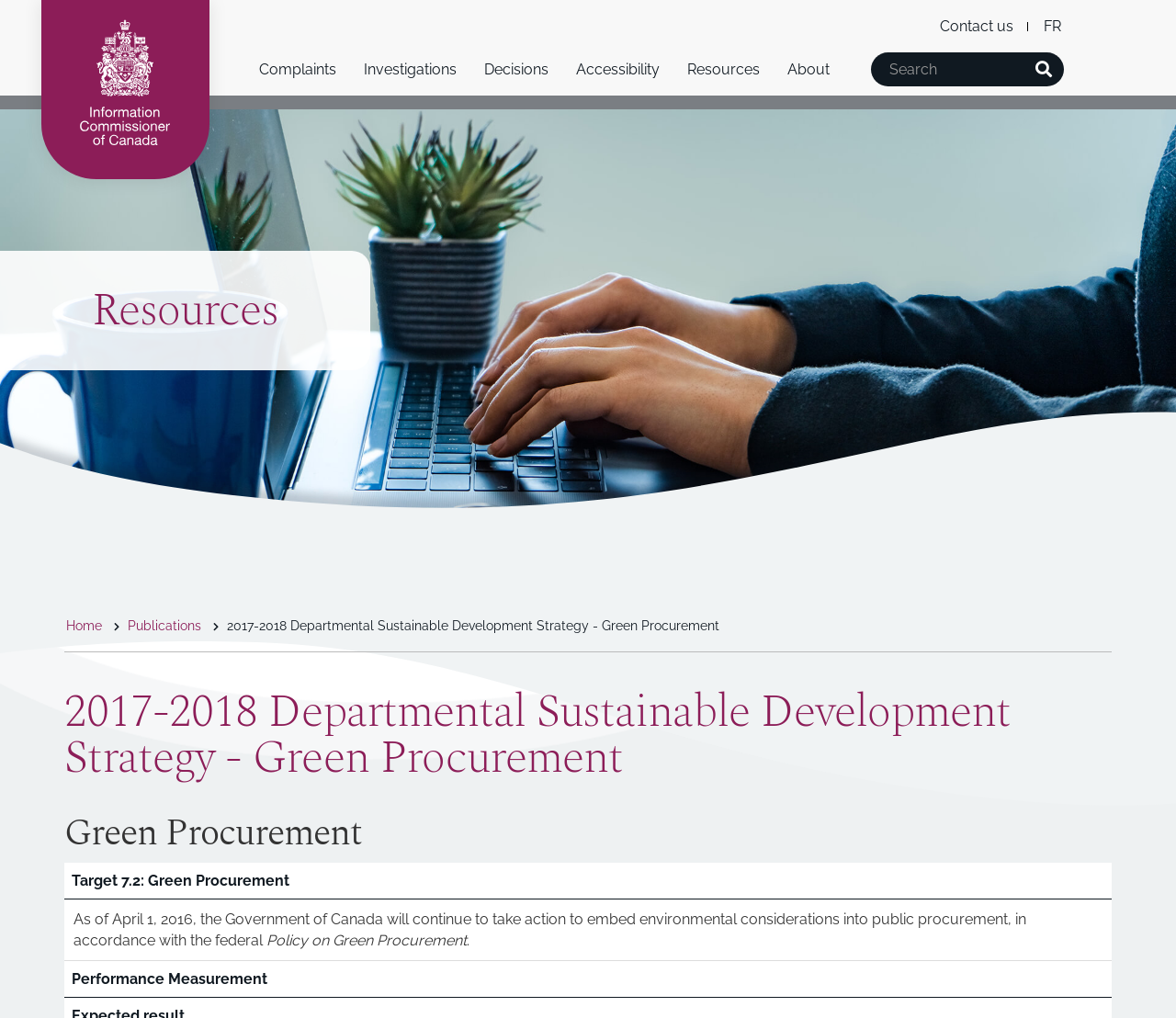What is the name of the office on the crest? Based on the image, give a response in one word or a short phrase.

The Office of the Information Commissioner of Canada